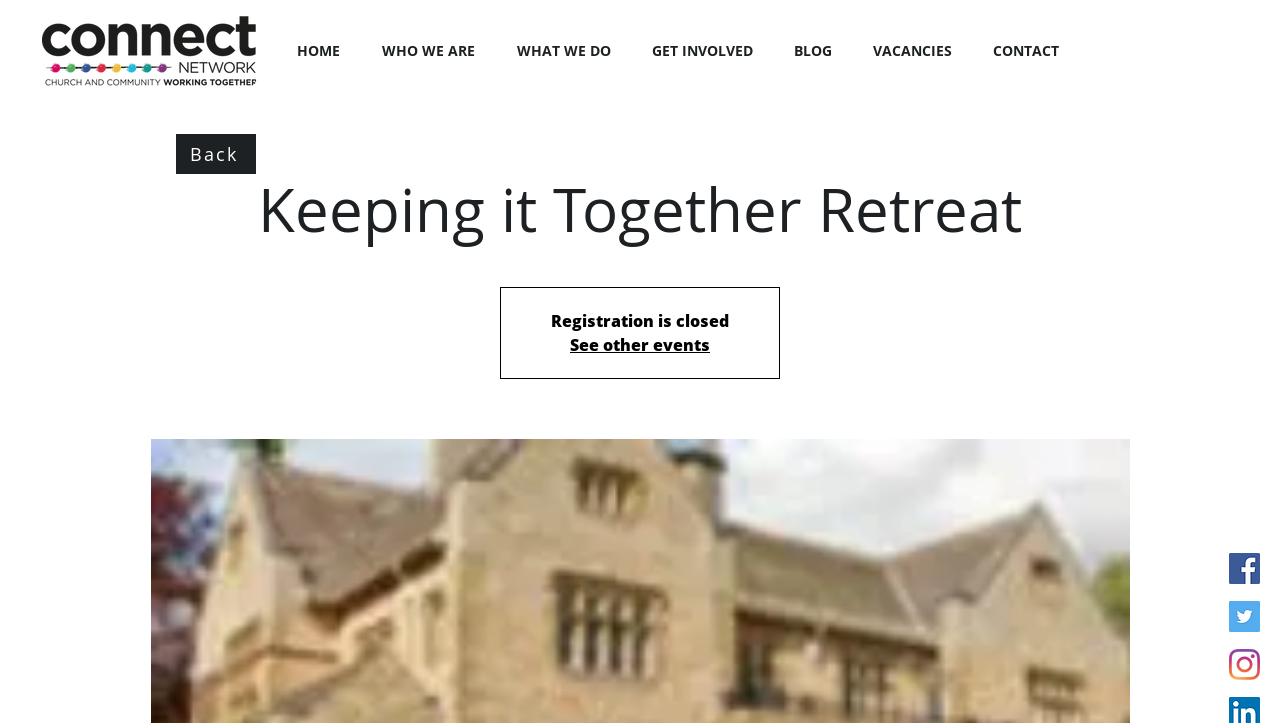What is the purpose of the 'Back' button?
Please respond to the question with a detailed and thorough explanation.

I looked at the 'Back' button and inferred that its purpose is to go back to a previous page or state, based on its common usage in web navigation.